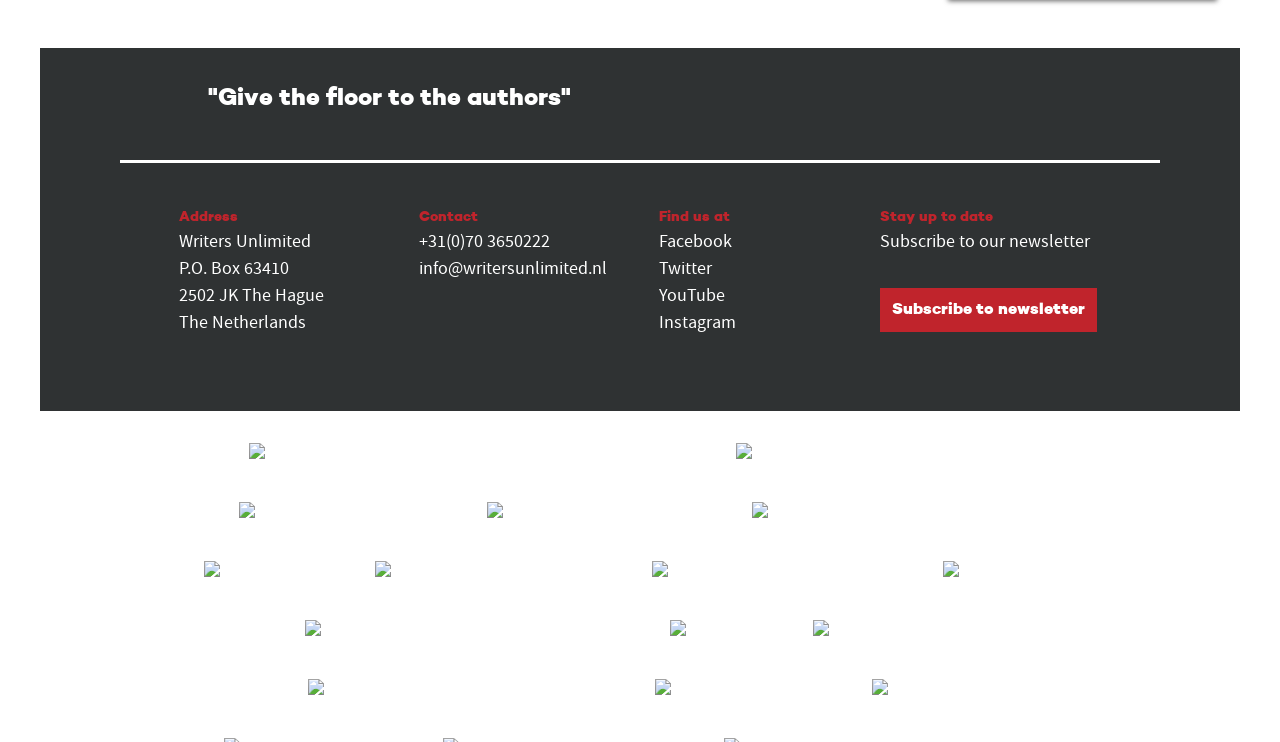Identify the bounding box coordinates for the element you need to click to achieve the following task: "View our address". The coordinates must be four float values ranging from 0 to 1, formatted as [left, top, right, bottom].

[0.14, 0.311, 0.243, 0.342]